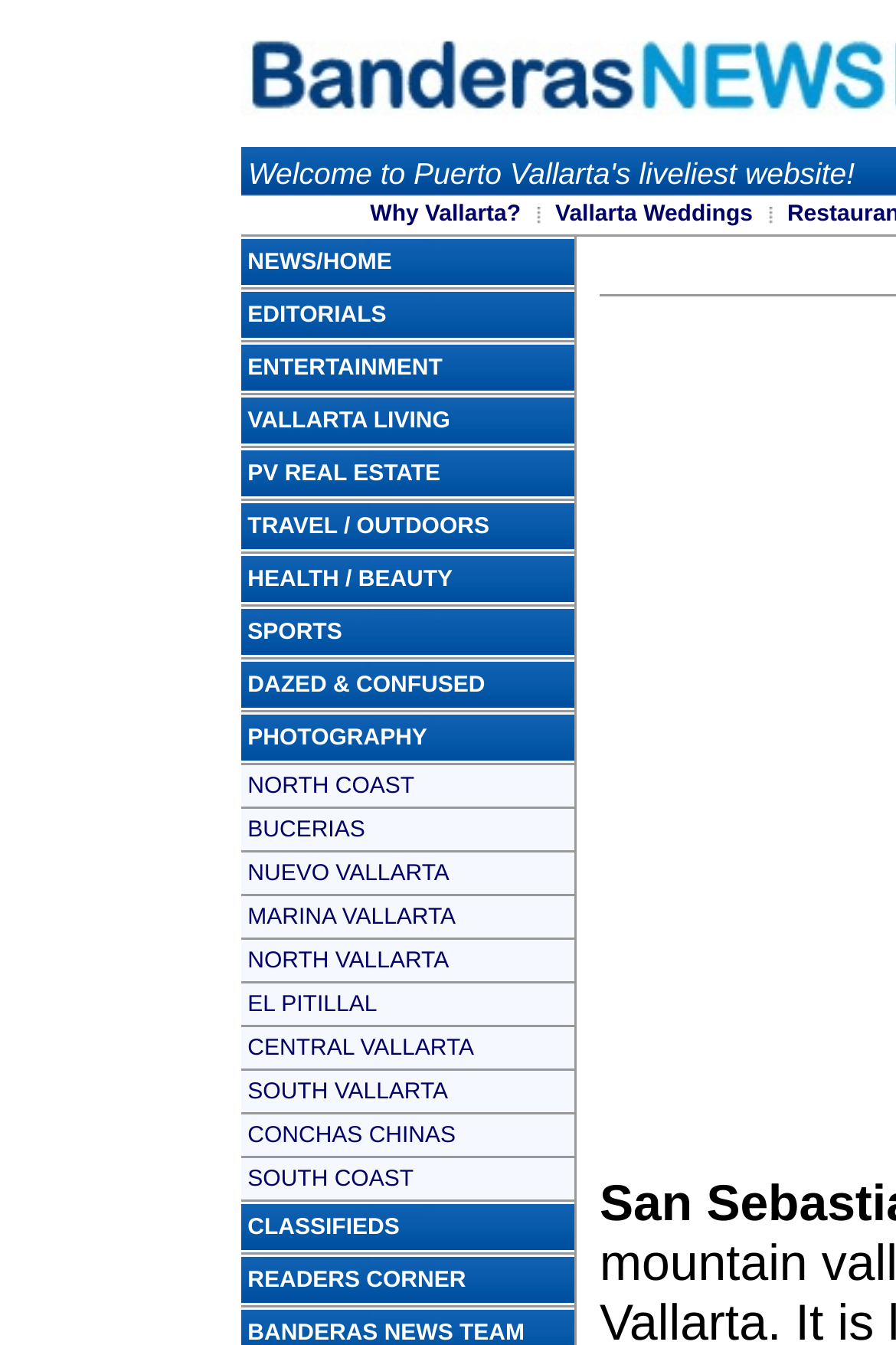Determine the bounding box coordinates for the area you should click to complete the following instruction: "Go to NEWS/HOME".

[0.276, 0.185, 0.437, 0.204]